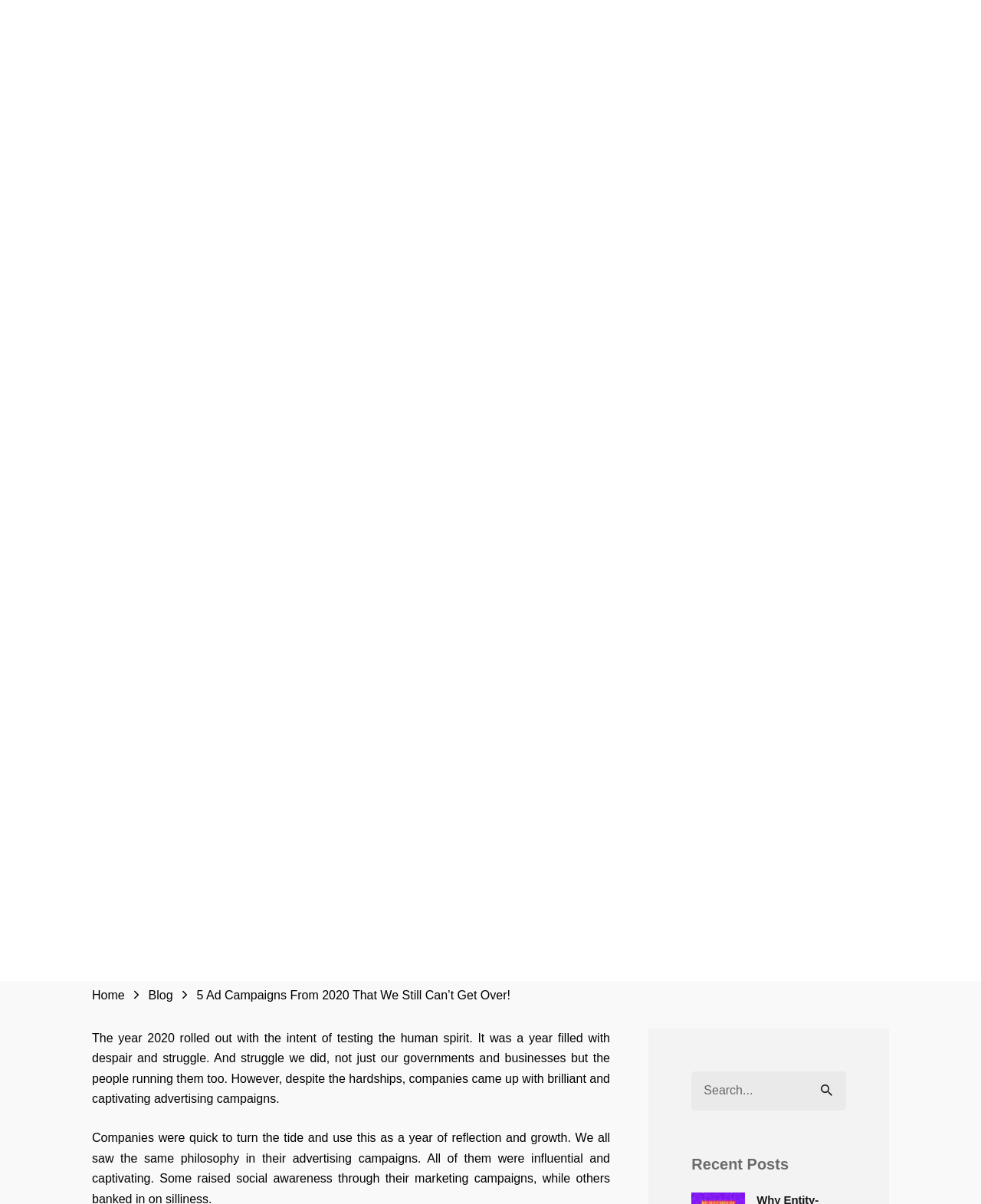Identify the bounding box for the described UI element. Provide the coordinates in (top-left x, top-left y, bottom-right x, bottom-right y) format with values ranging from 0 to 1: B2B Agile Marketing

[0.094, 0.318, 0.703, 0.376]